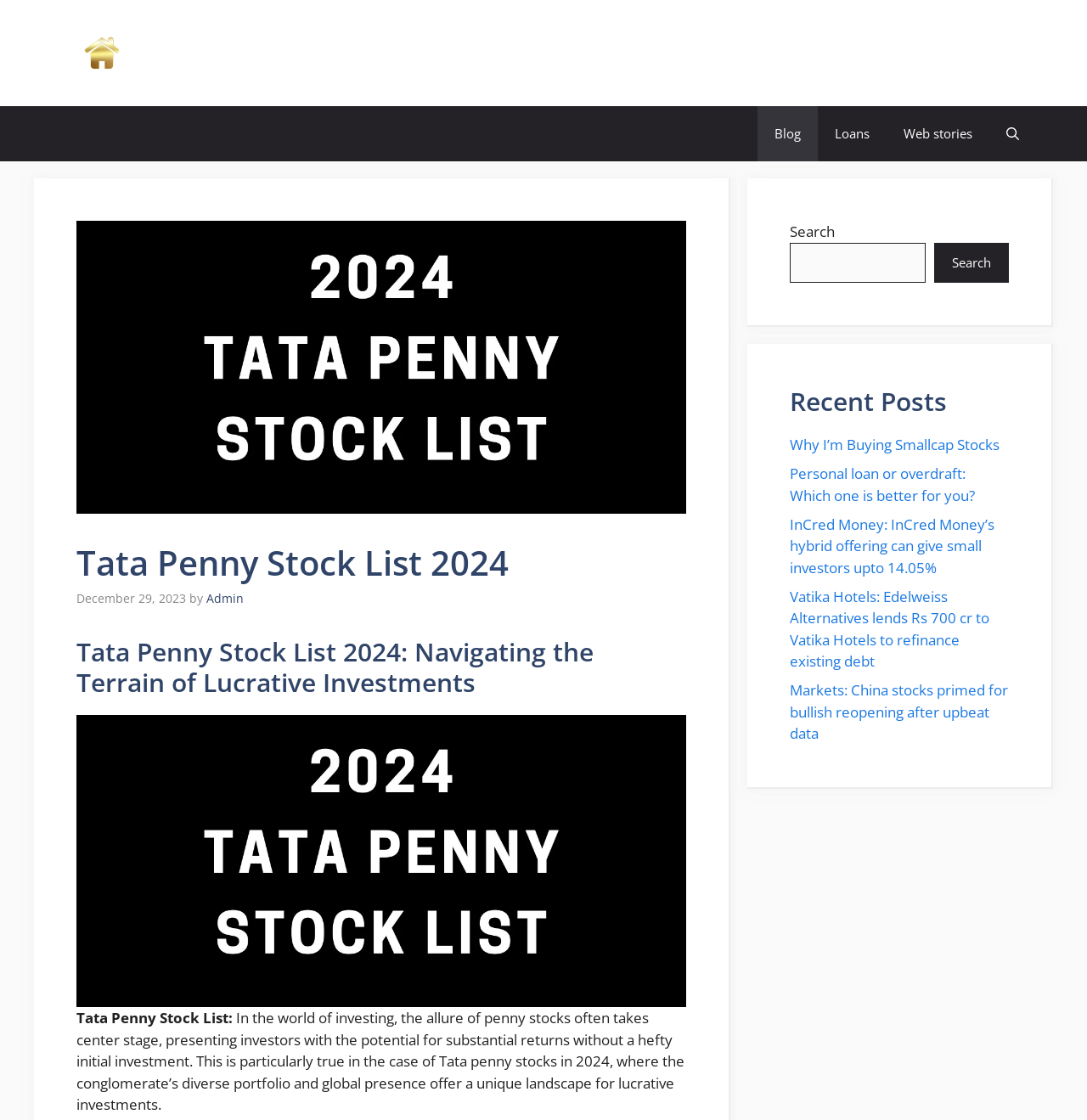What is the name of the website?
Look at the image and respond to the question as thoroughly as possible.

I determined the answer by looking at the banner element at the top of the webpage, which contains the text 'E Bullion News'.